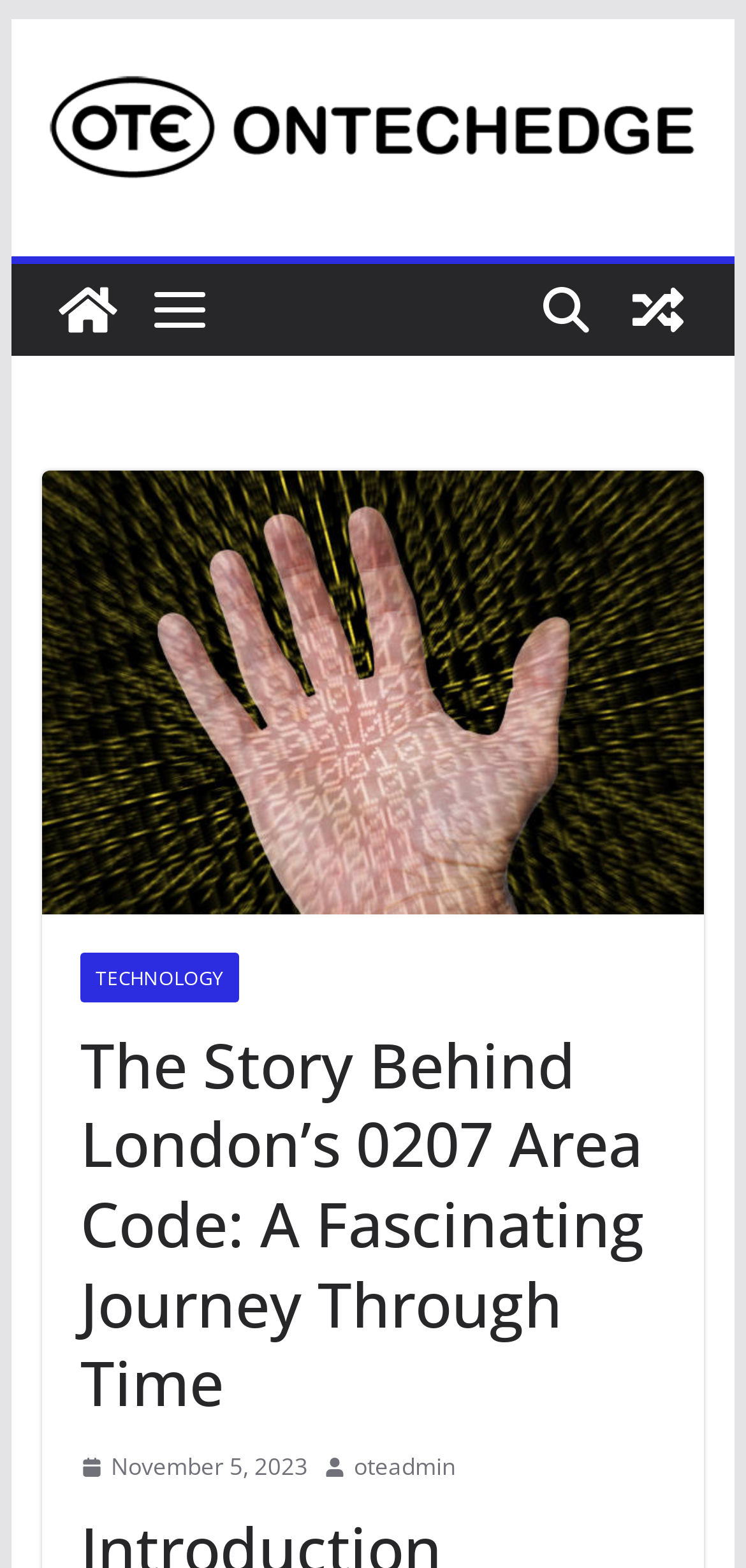Identify the bounding box for the element characterized by the following description: "title="View a random post"".

[0.821, 0.168, 0.944, 0.227]